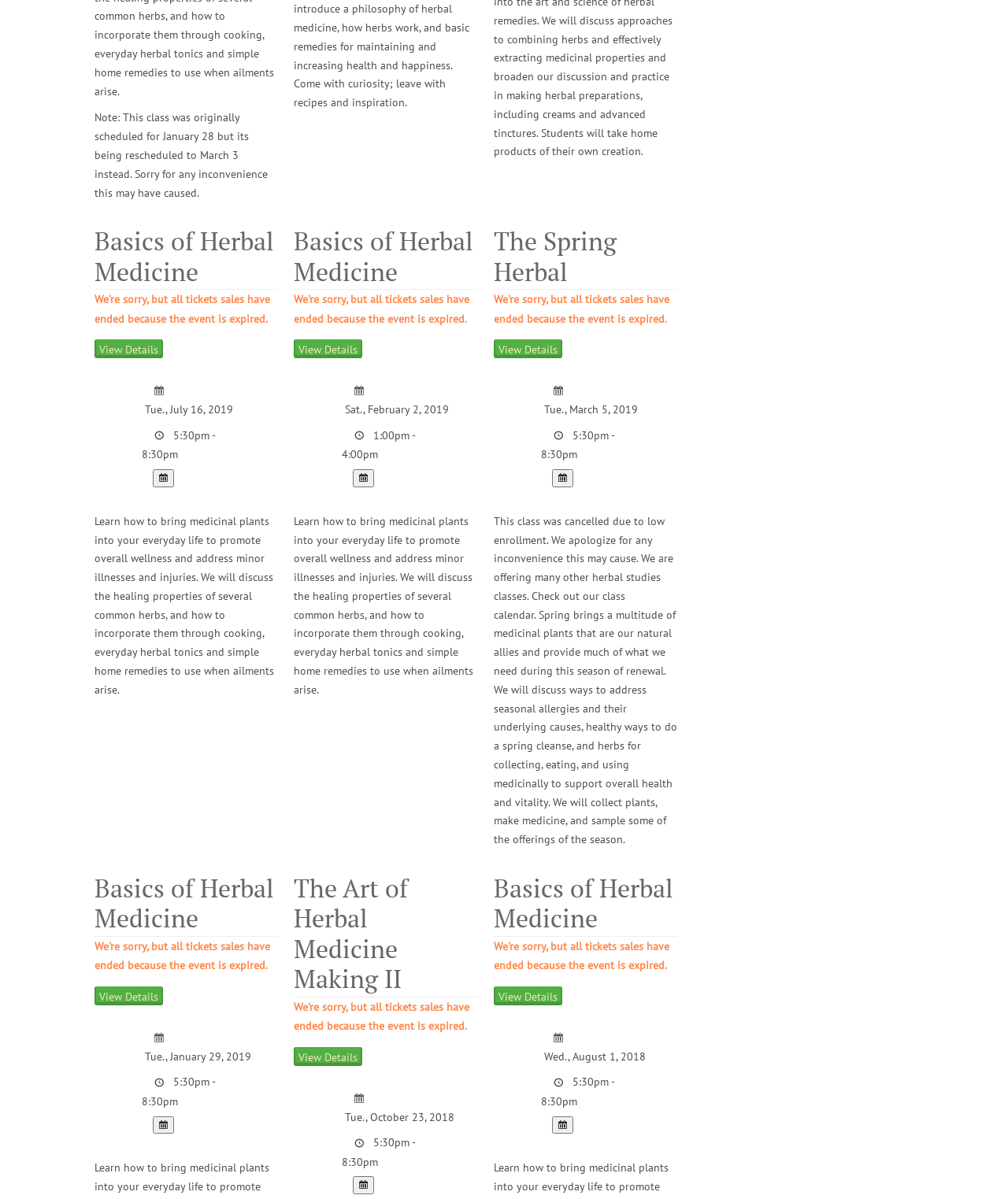Please determine the bounding box coordinates for the element with the description: "Basics of Herbal Medicine".

[0.094, 0.727, 0.272, 0.78]